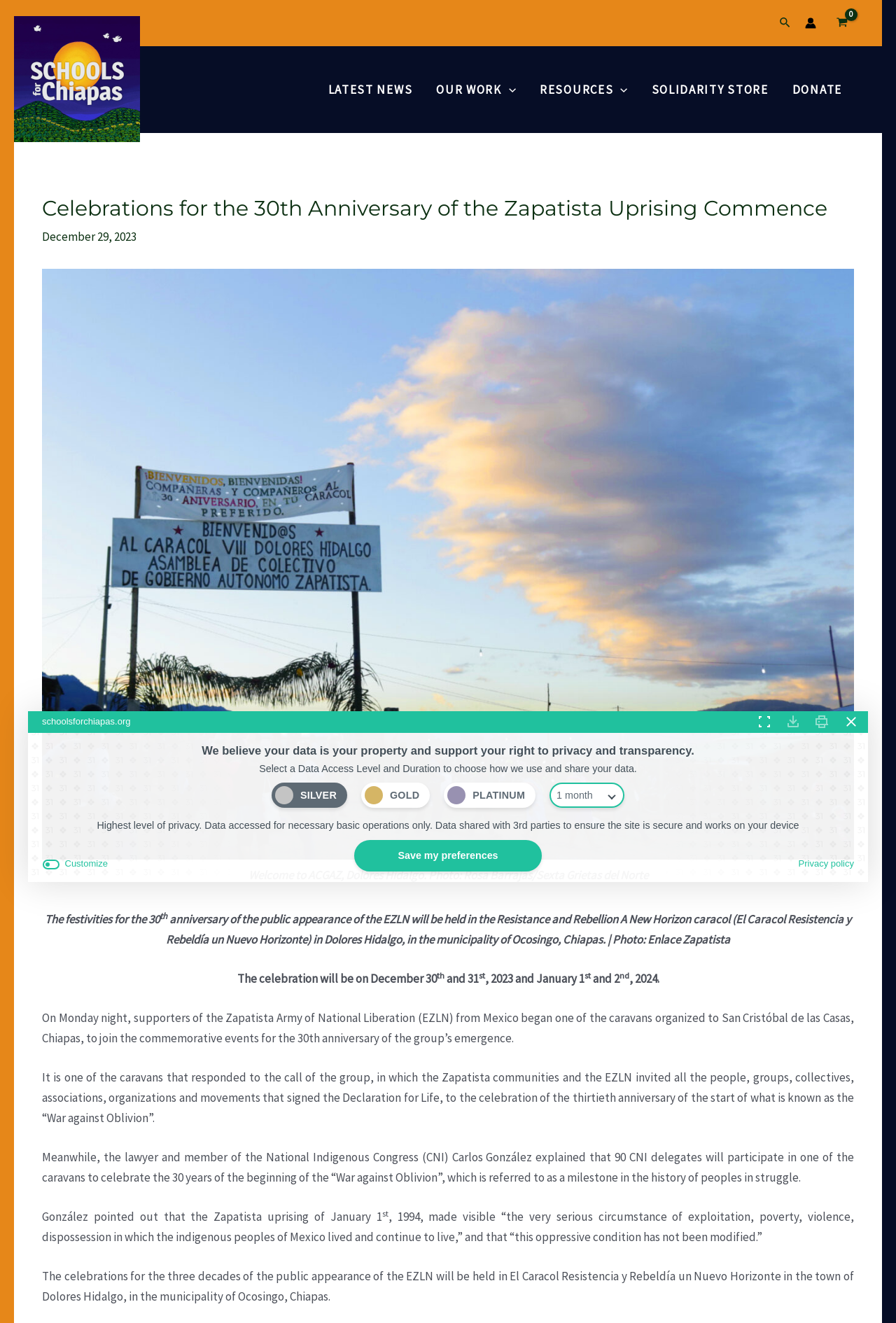Determine the bounding box coordinates for the area that needs to be clicked to fulfill this task: "Click the 'DONATE' link". The coordinates must be given as four float numbers between 0 and 1, i.e., [left, top, right, bottom].

[0.871, 0.046, 0.953, 0.089]